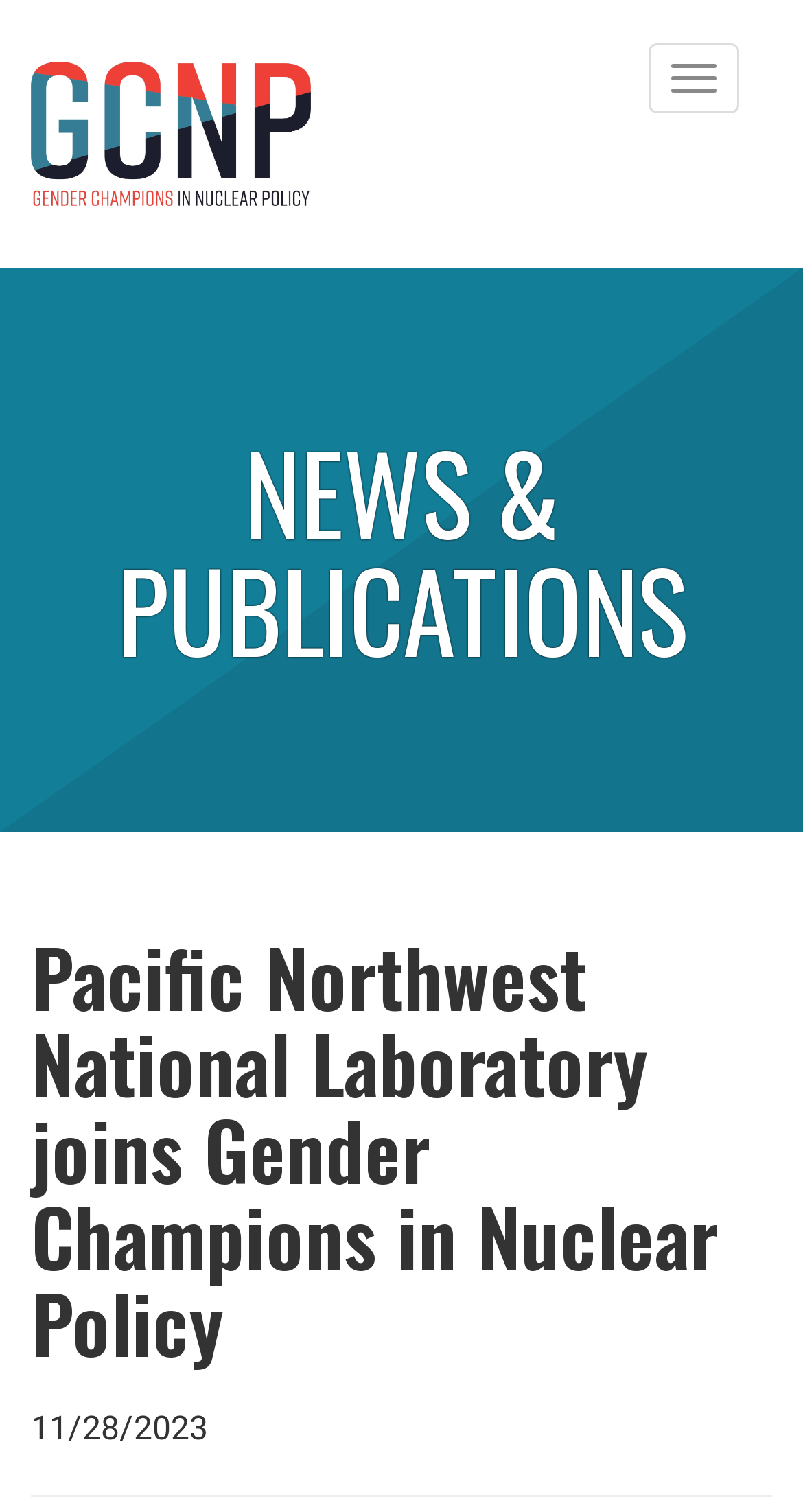Using the information in the image, give a detailed answer to the following question: Is there a link at the top left corner of the page?

I found a link element located at the top left corner of the page, which suggests that there is a link at the top left corner of the page.